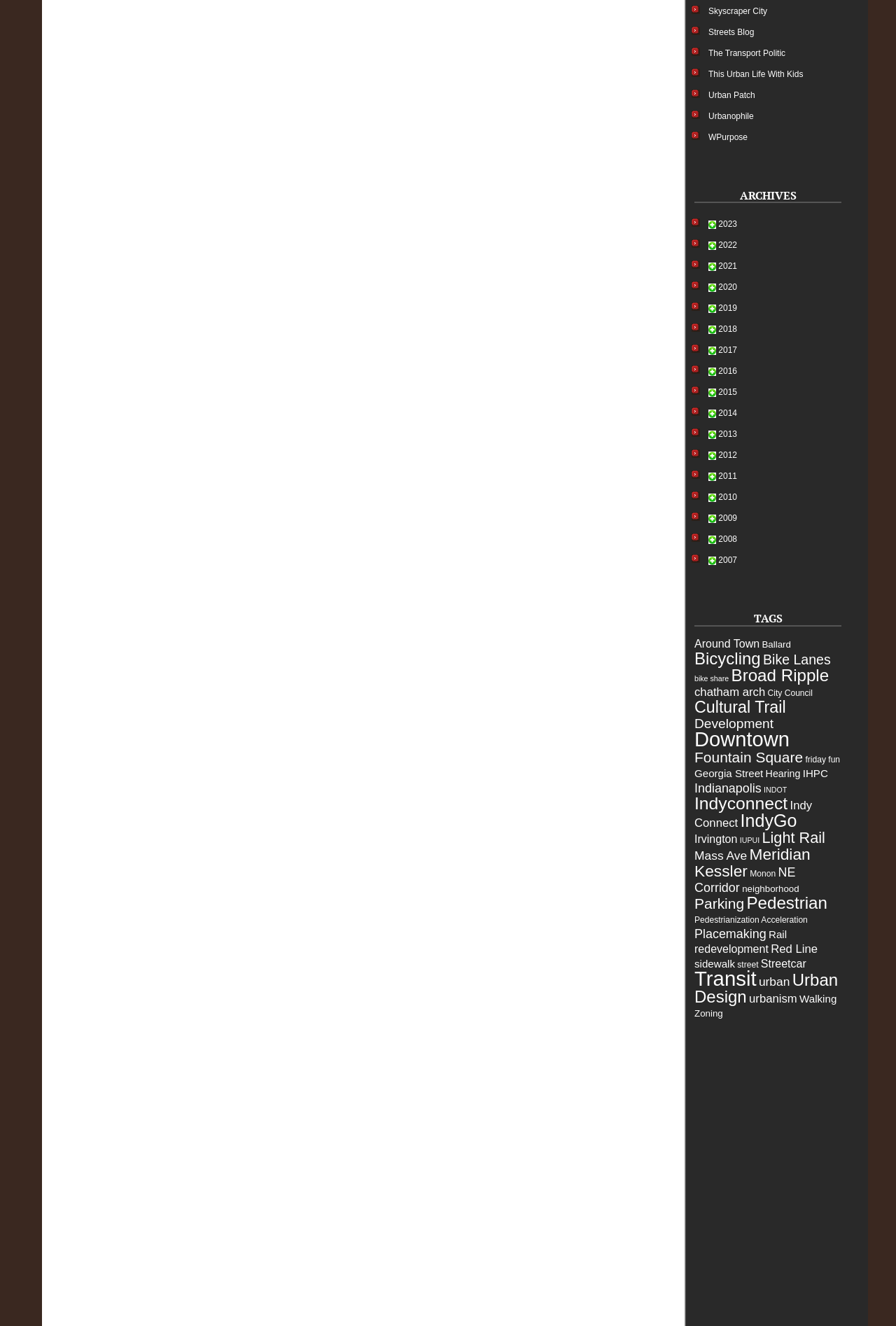Locate the bounding box coordinates of the element I should click to achieve the following instruction: "Explore Around Town".

[0.775, 0.481, 0.848, 0.49]